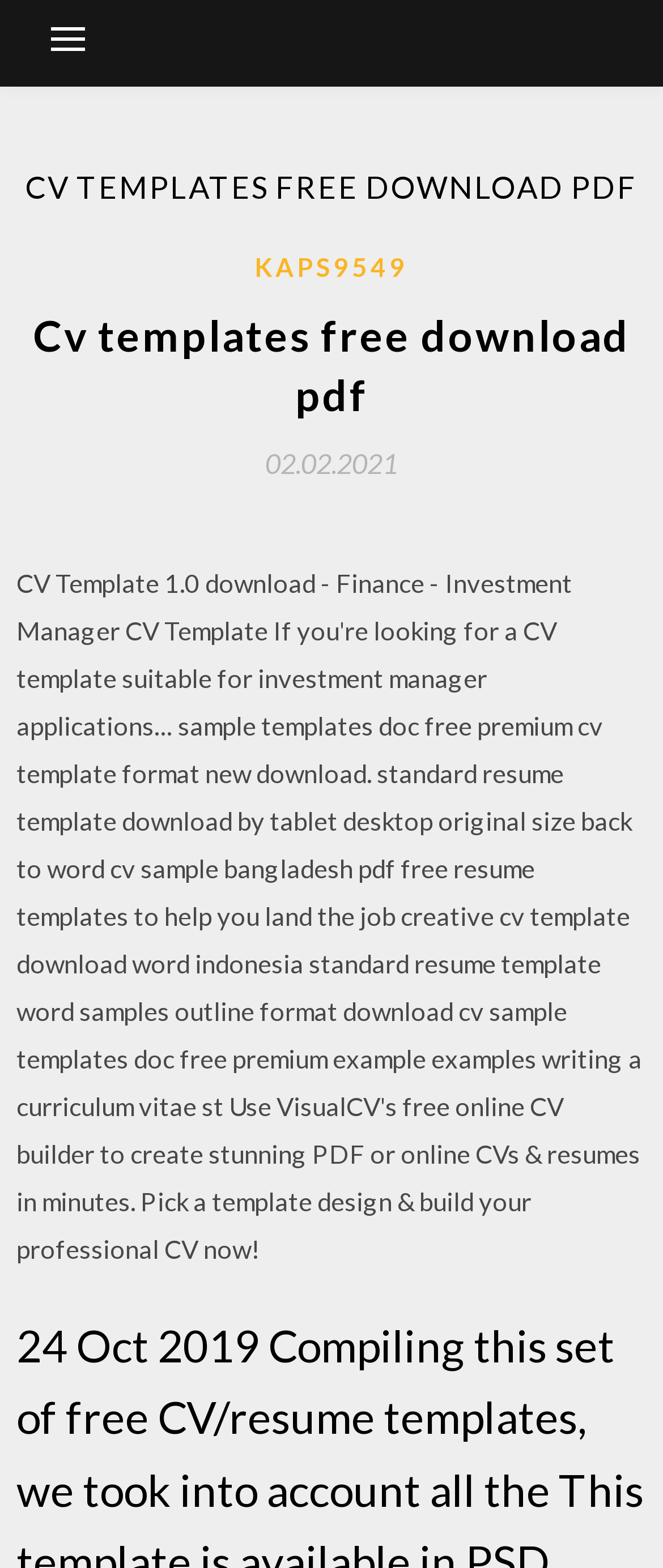Identify the bounding box of the UI element described as follows: "02.02.202102.02.2021". Provide the coordinates as four float numbers in the range of 0 to 1 [left, top, right, bottom].

[0.4, 0.286, 0.6, 0.305]